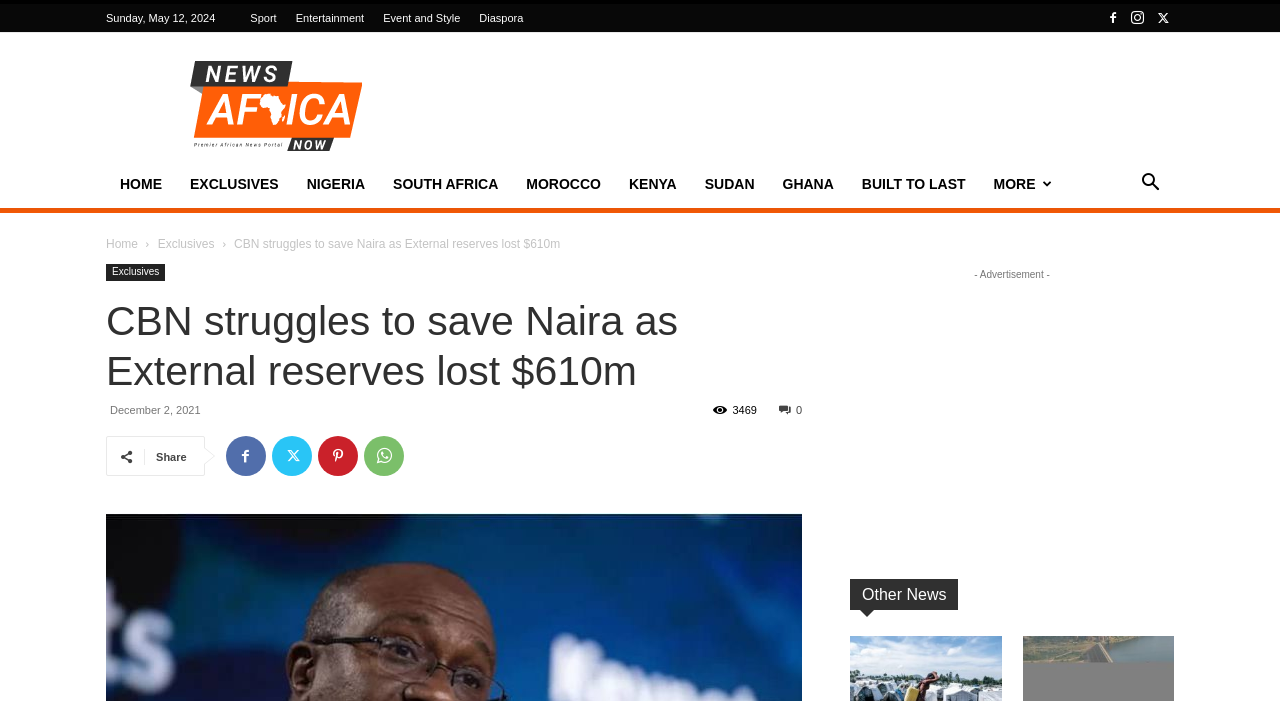Please identify the bounding box coordinates of the element I should click to complete this instruction: 'View J3H003'. The coordinates should be given as four float numbers between 0 and 1, like this: [left, top, right, bottom].

None